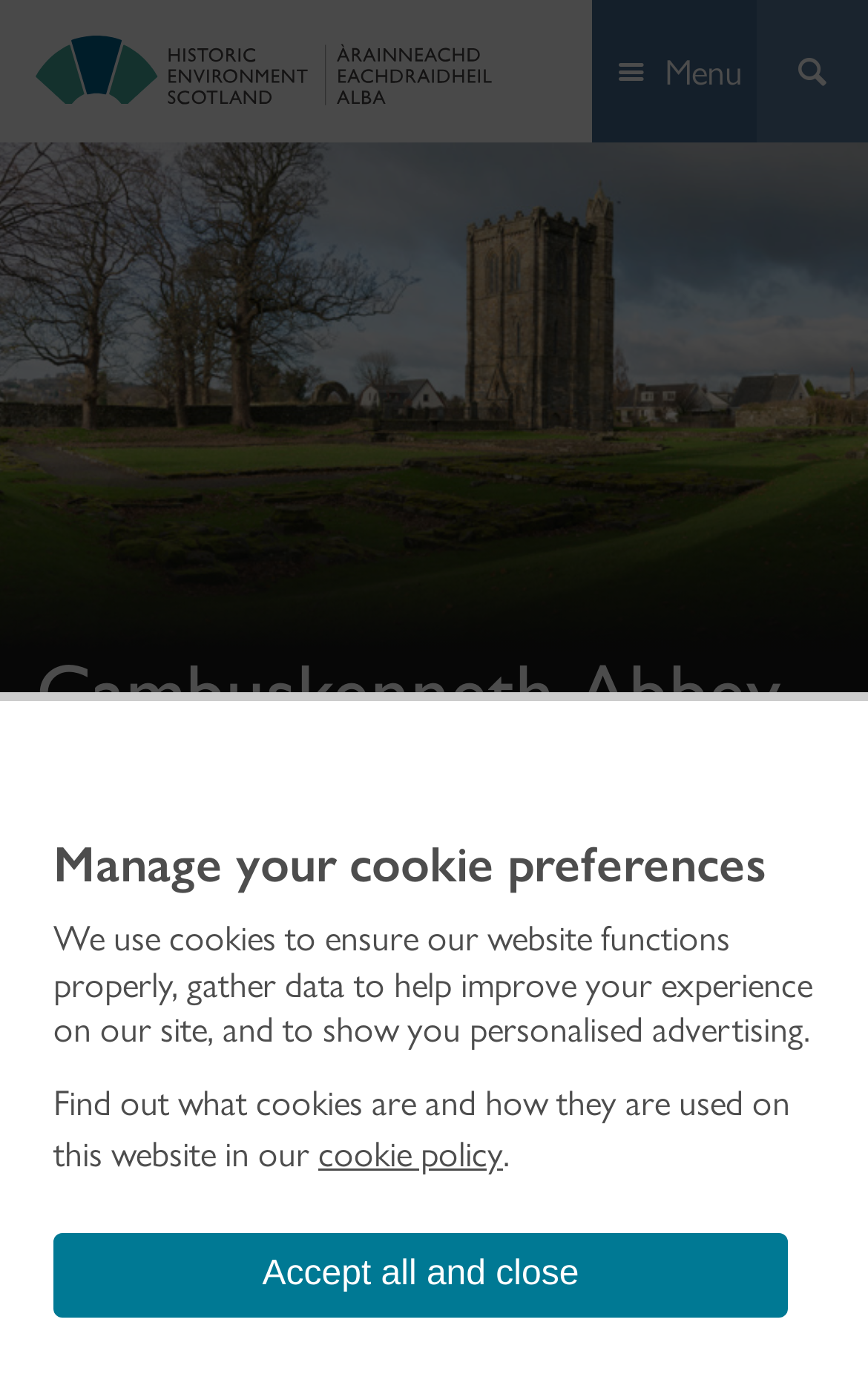Refer to the element description Section menu and identify the corresponding bounding box in the screenshot. Format the coordinates as (top-left x, top-left y, bottom-right x, bottom-right y) with values in the range of 0 to 1.

[0.0, 0.684, 1.0, 0.792]